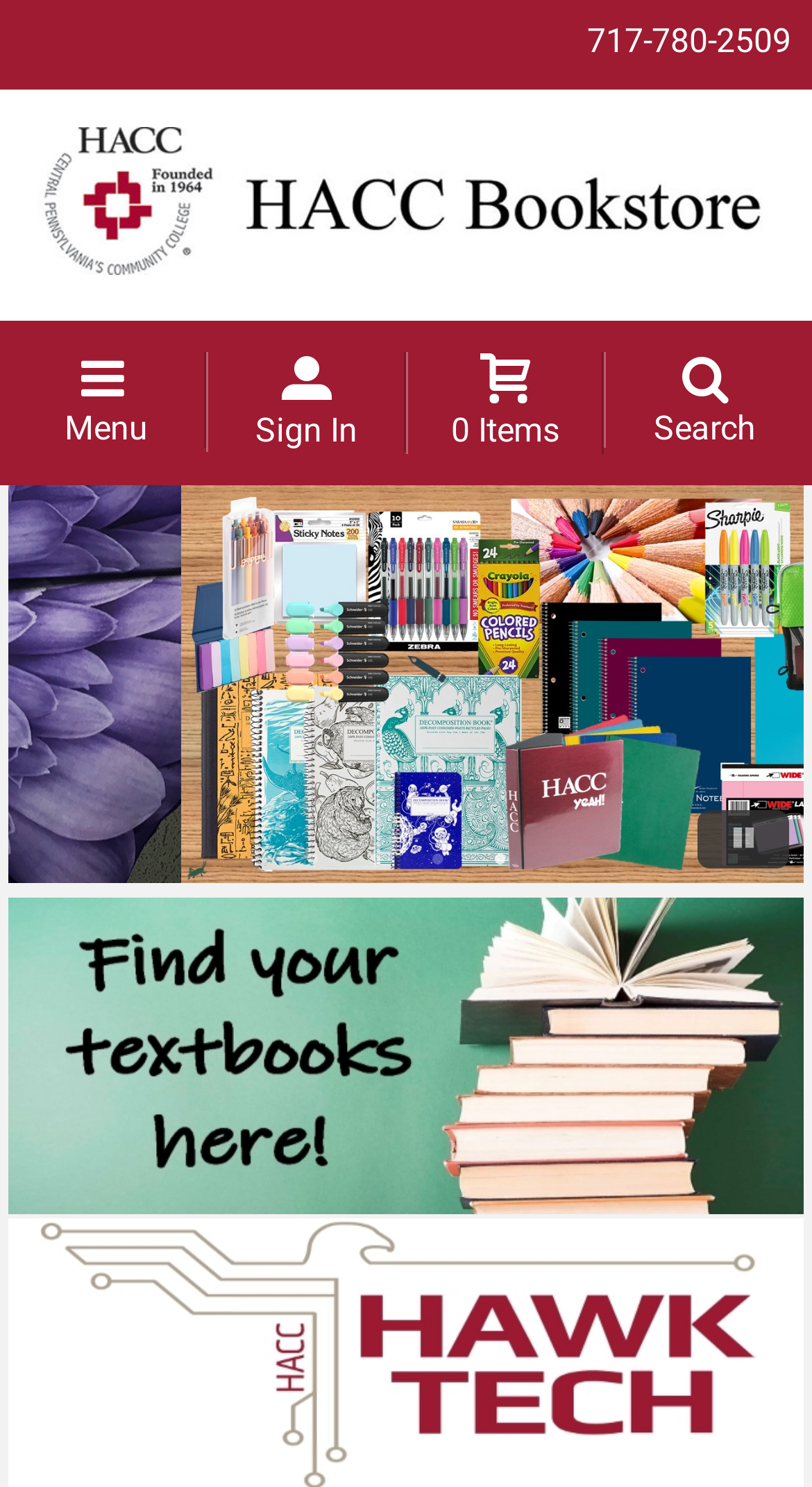Locate the bounding box coordinates of the element that should be clicked to execute the following instruction: "Call the college".

[0.723, 0.014, 0.974, 0.041]